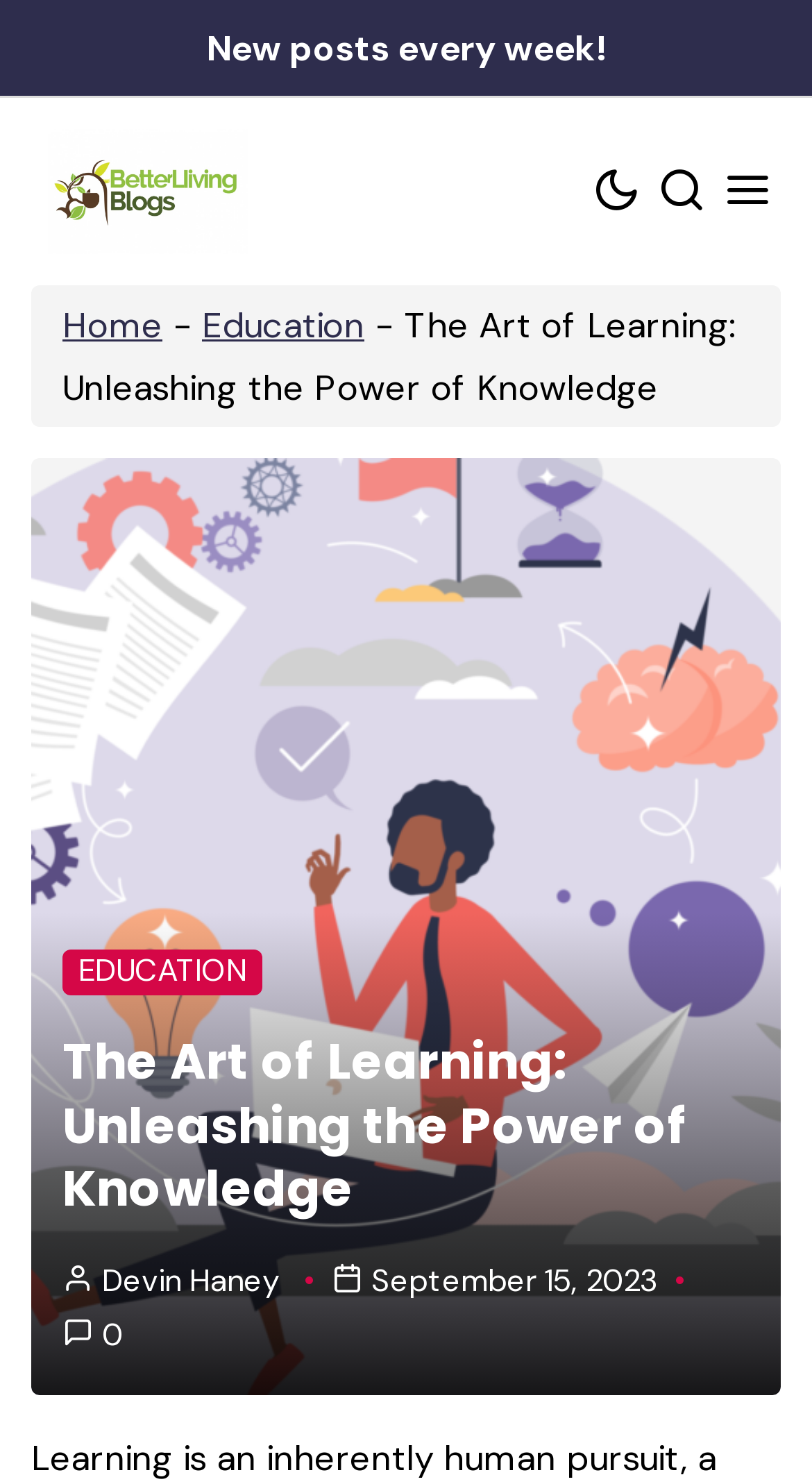For the given element description aria-label="Mobile Menu Trigger", determine the bounding box coordinates of the UI element. The coordinates should follow the format (top-left x, top-left y, bottom-right x, bottom-right y) and be within the range of 0 to 1.

[0.881, 0.11, 0.962, 0.148]